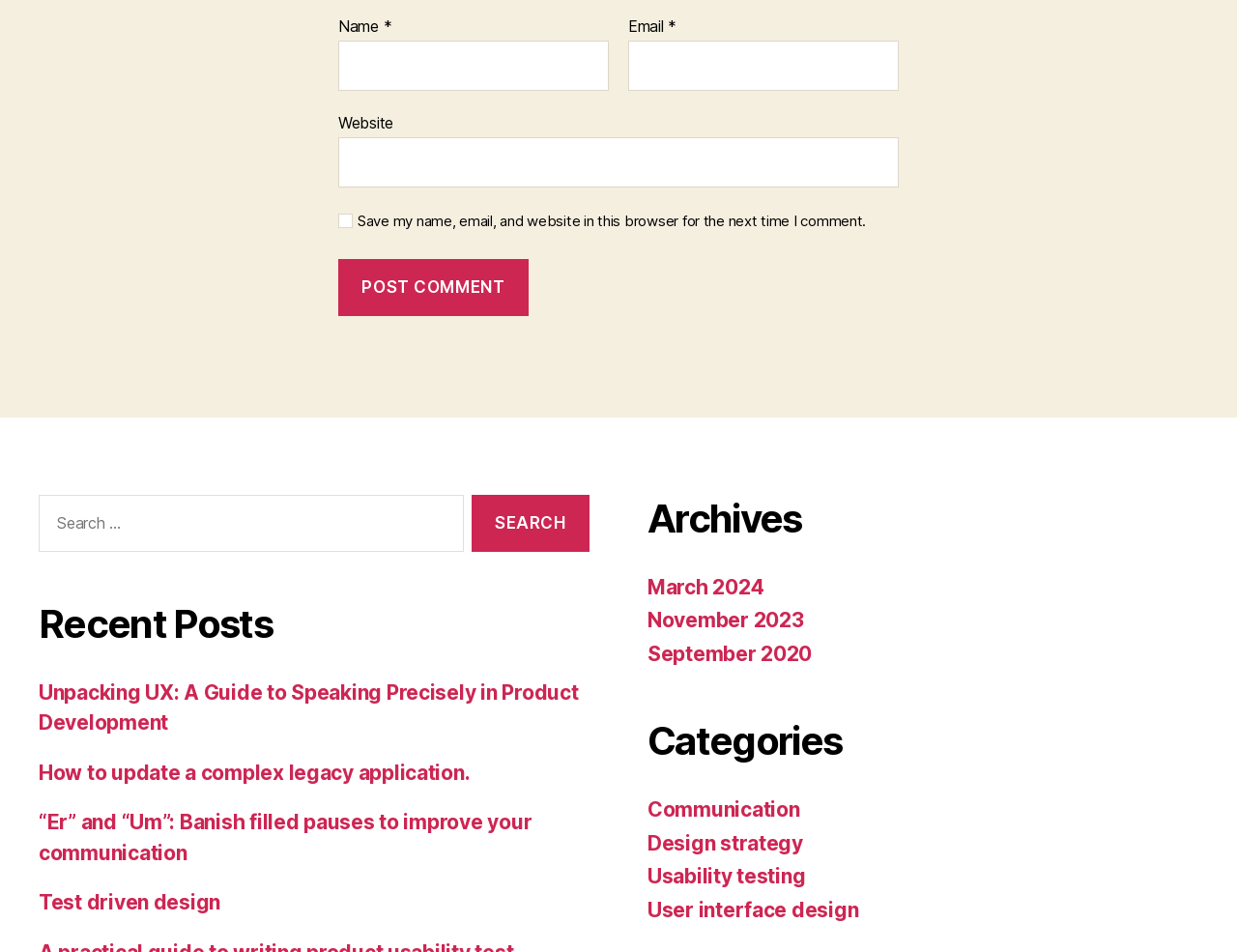Respond concisely with one word or phrase to the following query:
What type of content is listed under 'Recent Posts'?

Blog posts